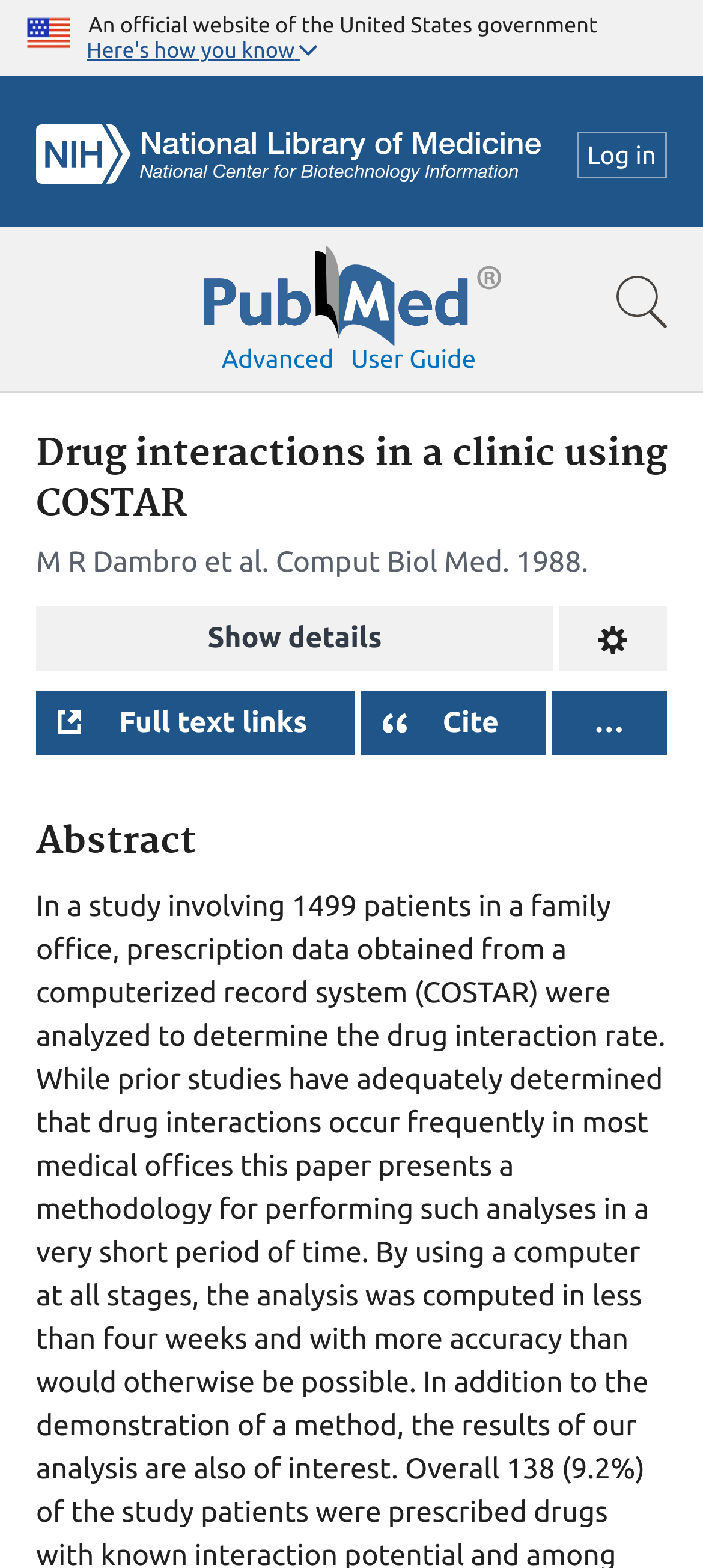Please specify the bounding box coordinates for the clickable region that will help you carry out the instruction: "Search for a term".

[0.0, 0.145, 1.0, 0.251]